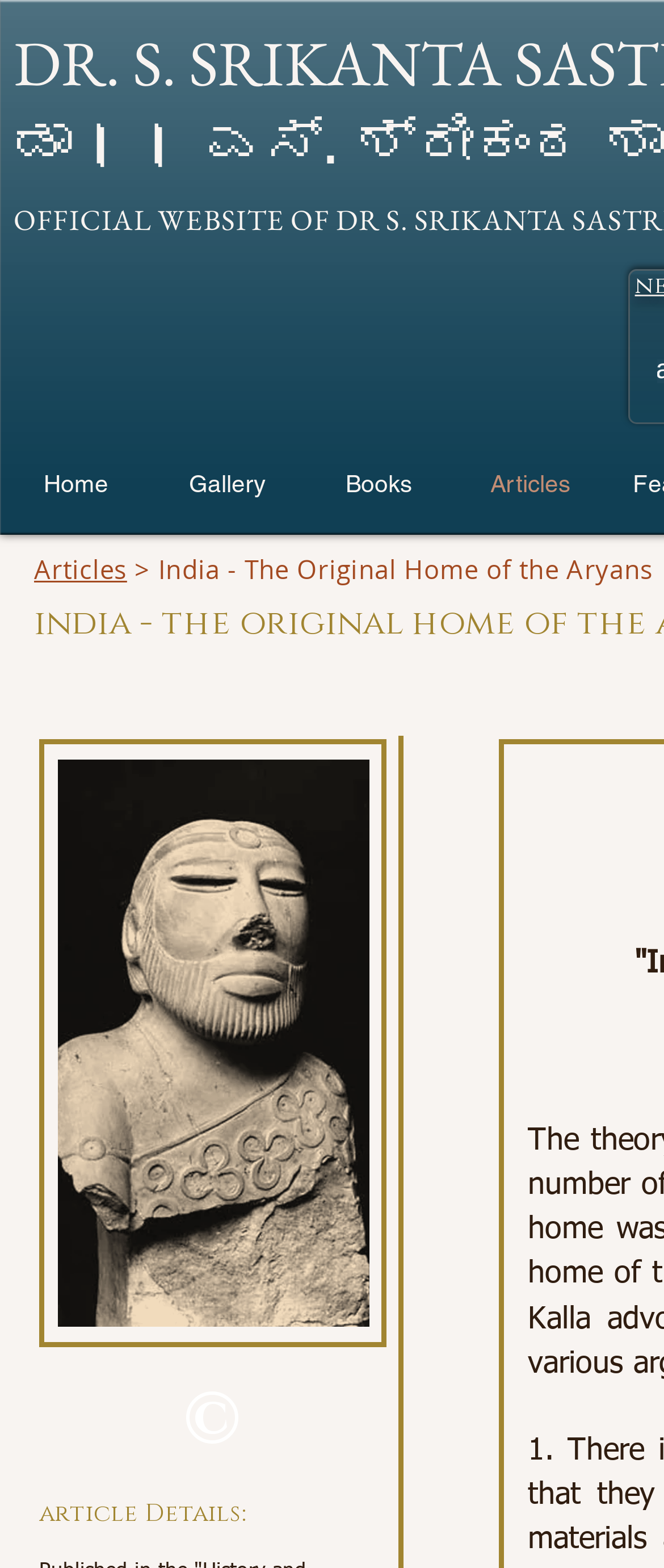Produce an elaborate caption capturing the essence of the webpage.

The webpage is about Dr. S. Srikanta Sastri's article, "India - The Original Home of the Aryans", which highlights the fallacies of the "Aryan Invasion Theory". 

At the top left corner, there is a button with the name "ಡಾ।। ಎಸ್. ಶ್ರೀಕಂಠ ಶಾಸ್ತ್ರೀ" in Kannada script. Below this button, there is a navigation menu with four links: "Home", "Gallery", "Books", and "Articles". The "Articles" link has a submenu with another "Articles" link.

In the main content area, there is a title "India - The Original Home of the Aryans" by Dr. S. Srikanta Sastri, accompanied by an image. Below the title, there is a section labeled "article Details:". 

At the bottom of the page, there is a copyright symbol "©".